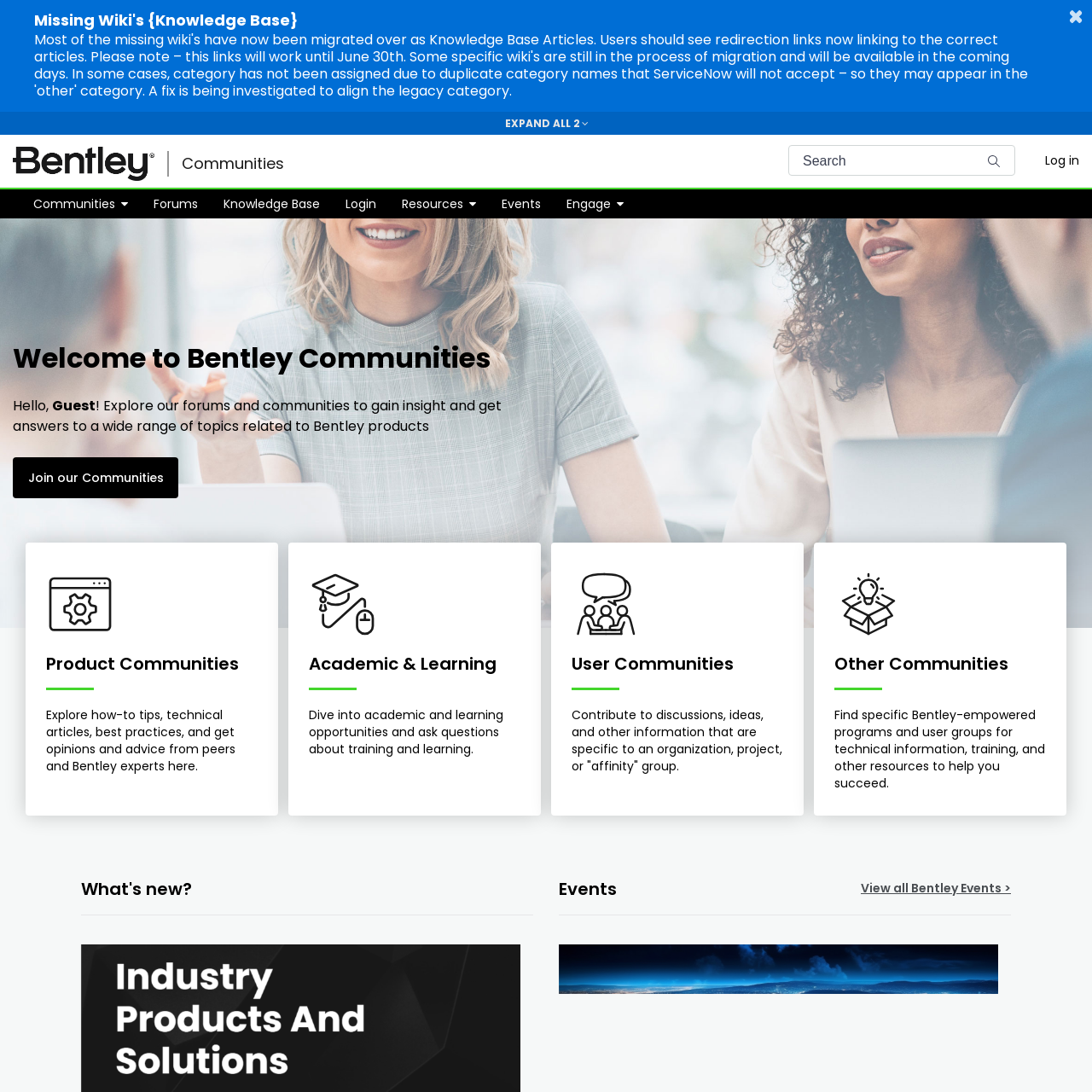What is the purpose of this webpage?
Please analyze the image and answer the question with as much detail as possible.

Based on the webpage's content, it appears to be a community platform where users can engage with each other, share knowledge, and participate in discussions related to Bentley products. The presence of links to forums, knowledge base, and communities suggests that the webpage is designed to facilitate collaboration and information sharing.